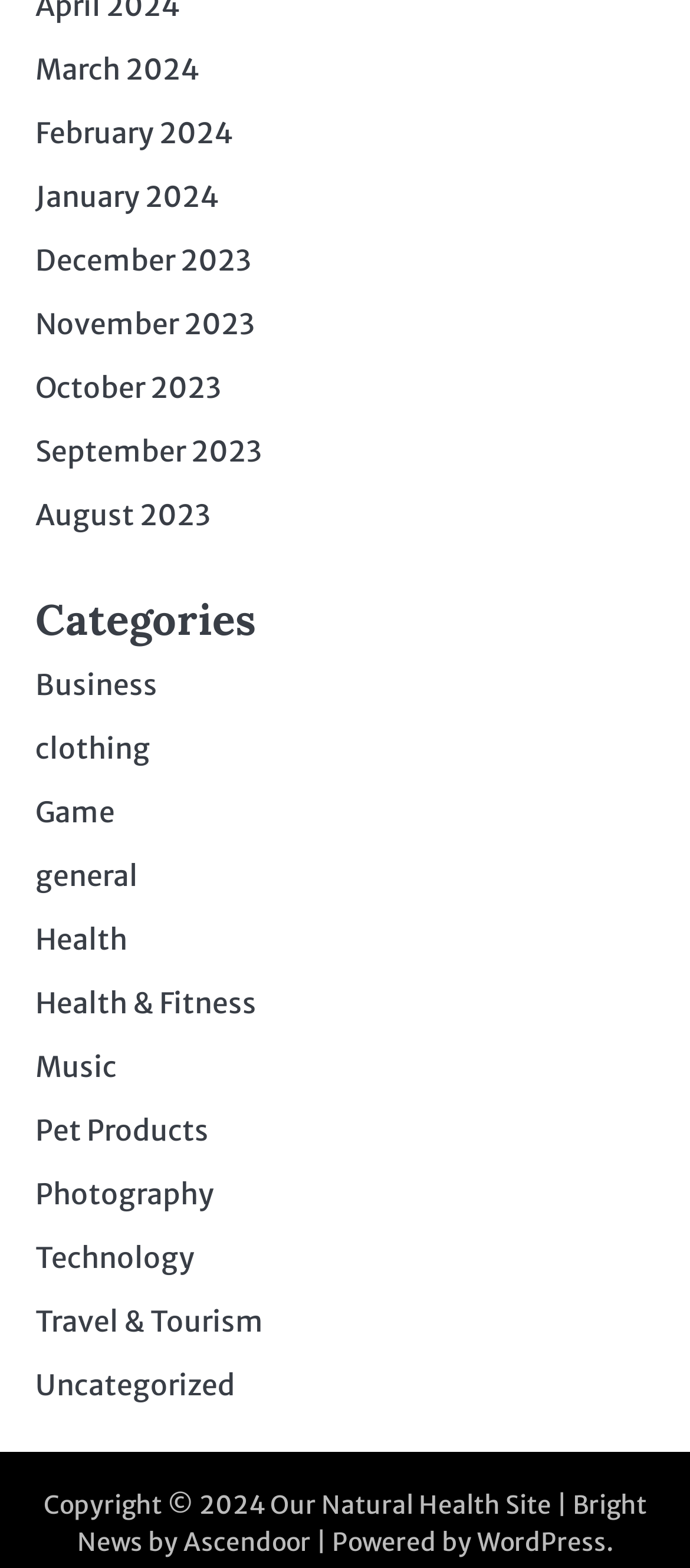By analyzing the image, answer the following question with a detailed response: How many links are under the 'Categories' heading?

I counted the number of links under the 'Categories' heading, starting from 'Business' to 'Uncategorized', and found 13 links.